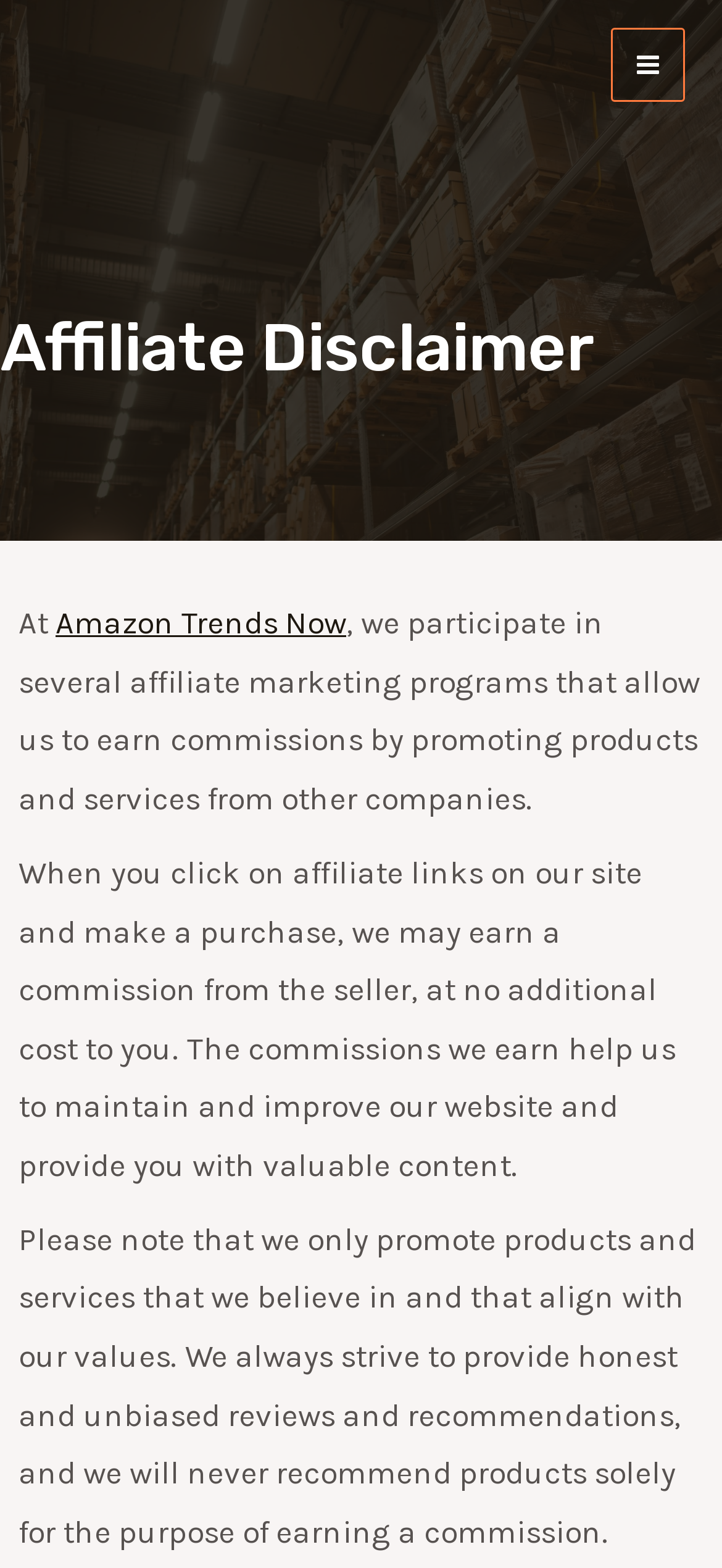Based on the visual content of the image, answer the question thoroughly: What is the nature of their reviews and recommendations?

According to the webpage, they always strive to provide honest and unbiased reviews and recommendations, and they will never recommend products solely for the purpose of earning a commission. This is stated in the sentence 'We always strive to provide honest and unbiased reviews and recommendations, and we will never recommend products solely for the purpose of earning a commission.'